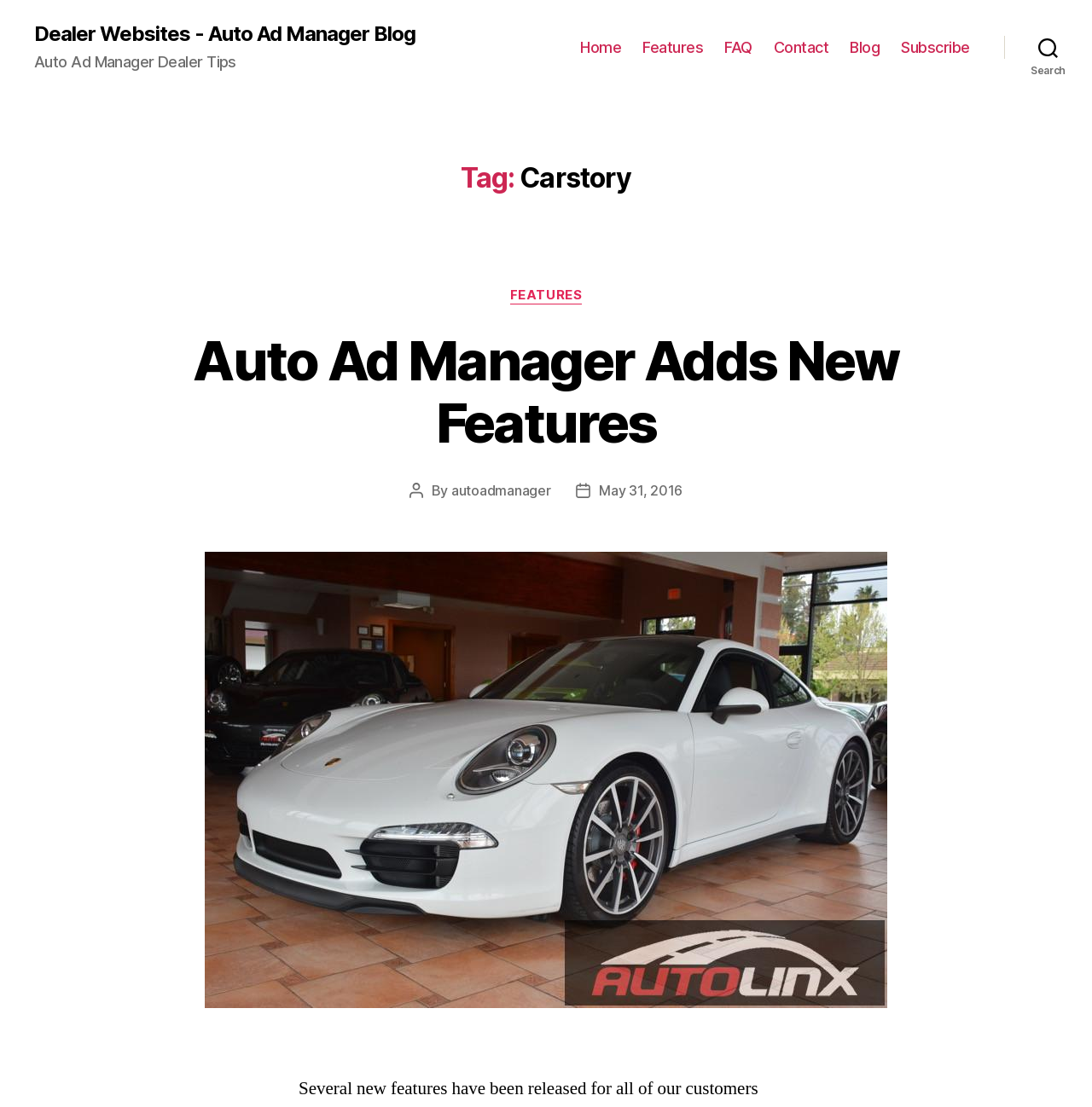Summarize the webpage with a detailed and informative caption.

The webpage is an archive page for Carstory, a dealer website and auto ad manager blog. At the top, there is a link to "Dealer Websites - Auto Ad Manager Blog" and a static text "Auto Ad Manager Dealer Tips". Below this, there is a horizontal navigation menu with 6 links: "Home", "Features", "FAQ", "Contact", "Blog", and "Subscribe". 

To the right of the navigation menu, there is a search button. Below the navigation menu, there is a header section with a heading "Tag: Carstory". 

Under the header section, there is a sub-header section with a static text "Categories" and a link to "FEATURES". Below this, there is a heading "Auto Ad Manager Adds New Features" with a link to the same title. 

The main content of the page is an article with the same title, "Auto Ad Manager Adds New Features". The article has information about the post author, "autoadmanager", and the post date, "May 31, 2016". The article takes up most of the page, with a figure or image at the bottom.